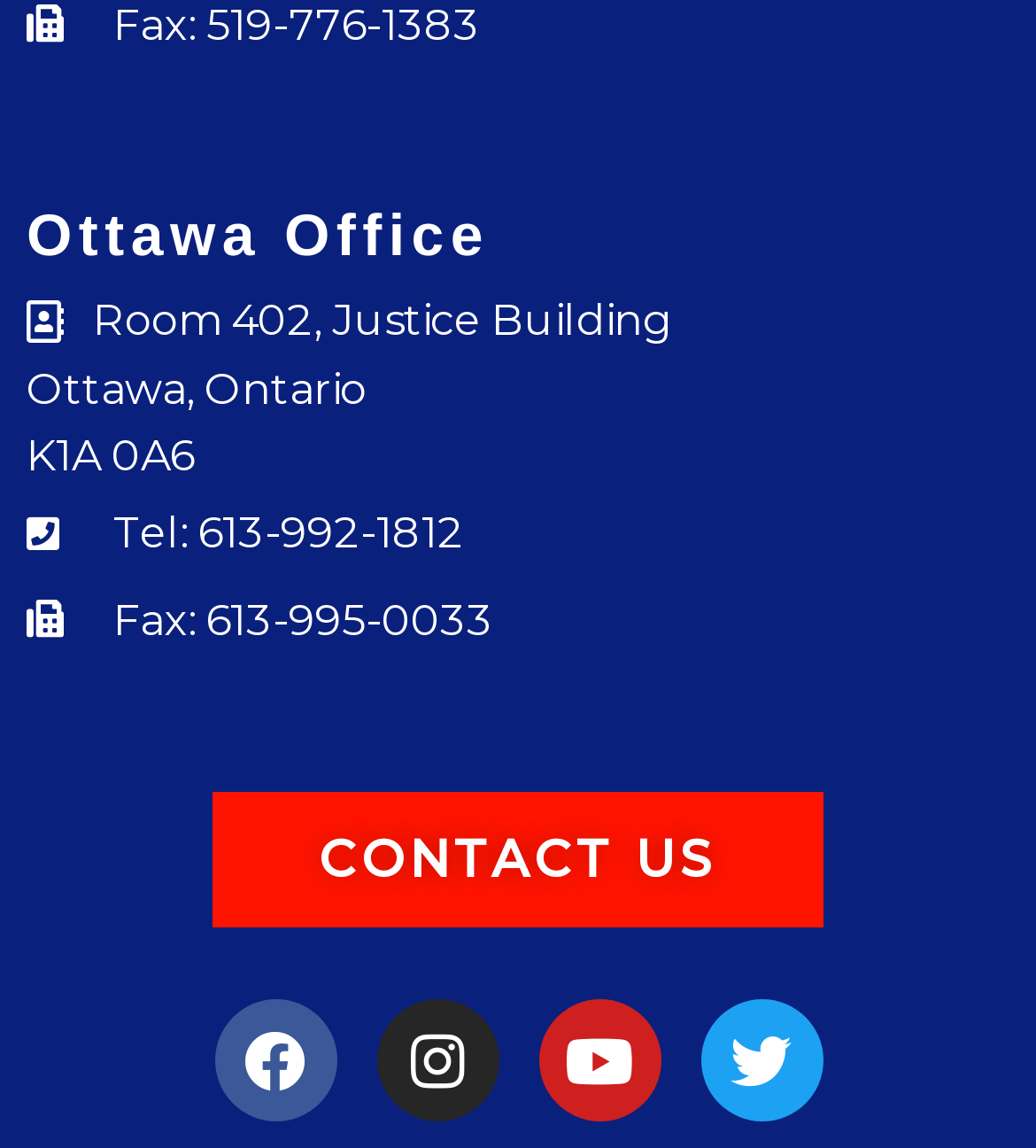What is the contact page link text?
Respond with a short answer, either a single word or a phrase, based on the image.

CONTACT US